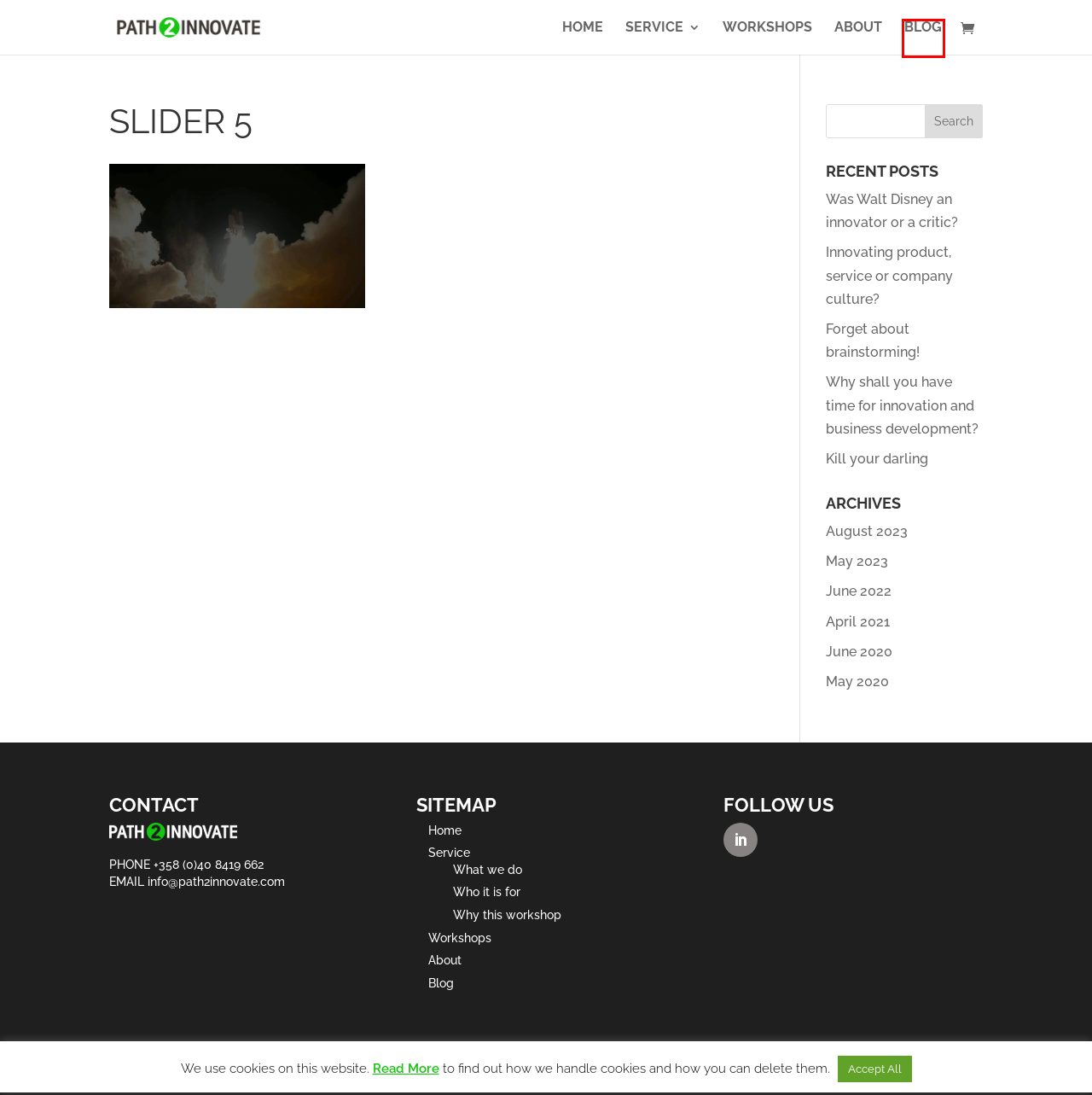You have been given a screenshot of a webpage, where a red bounding box surrounds a UI element. Identify the best matching webpage description for the page that loads after the element in the bounding box is clicked. Options include:
A. Blog - Path2Innovate
B. Innovating product, service or company culture? - Path2Innovate
C. Privacy Policy - Path2Innovate
D. Imprint - Path2Innovate
E. Forget about brainstorming! - Path2Innovate
F. Cart - Path2Innovate
G. About - Path2Innovate
H. Cookie Policy - Path2Innovate

A